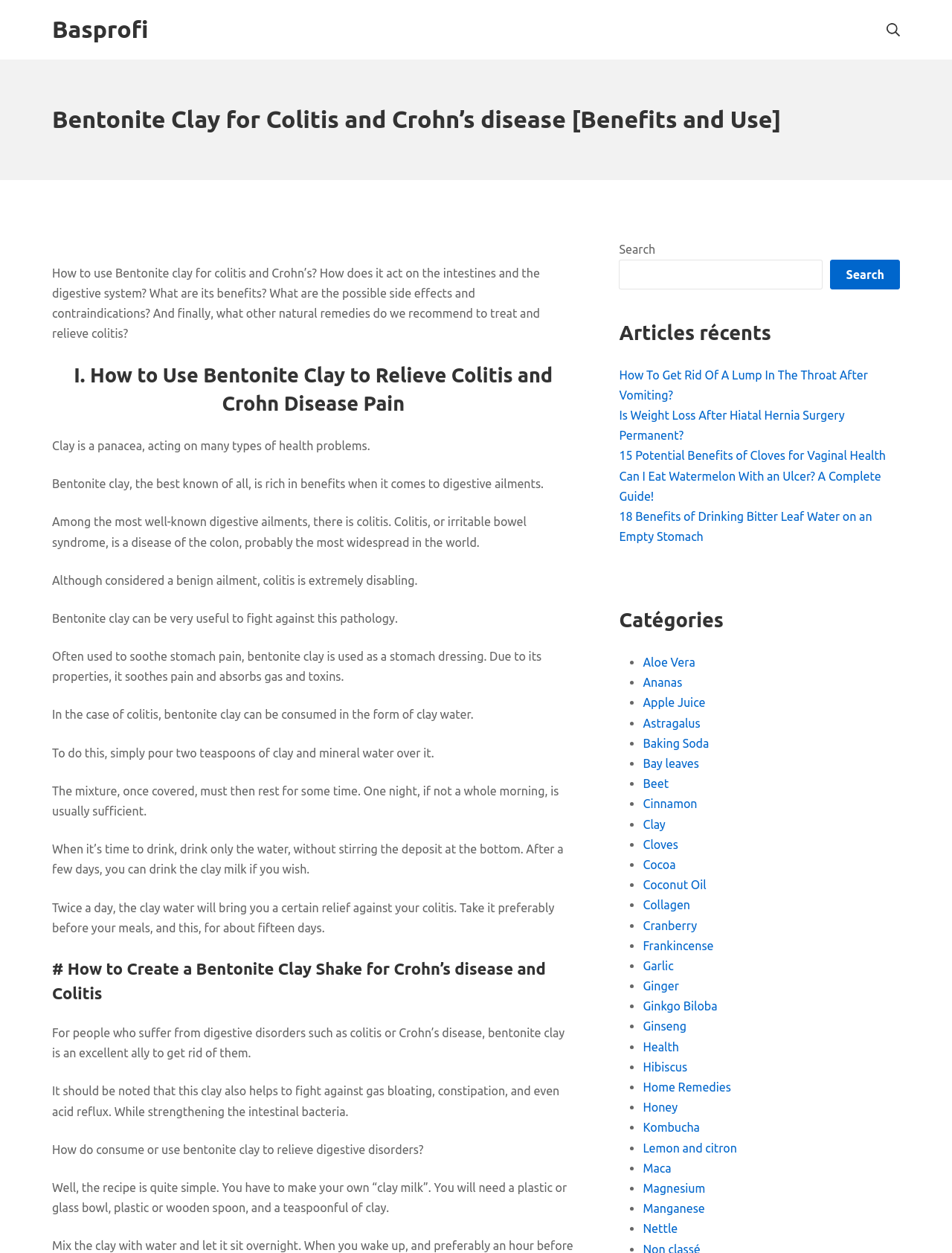Please specify the bounding box coordinates of the clickable region necessary for completing the following instruction: "Click on the category 'Clay'". The coordinates must consist of four float numbers between 0 and 1, i.e., [left, top, right, bottom].

[0.675, 0.652, 0.699, 0.663]